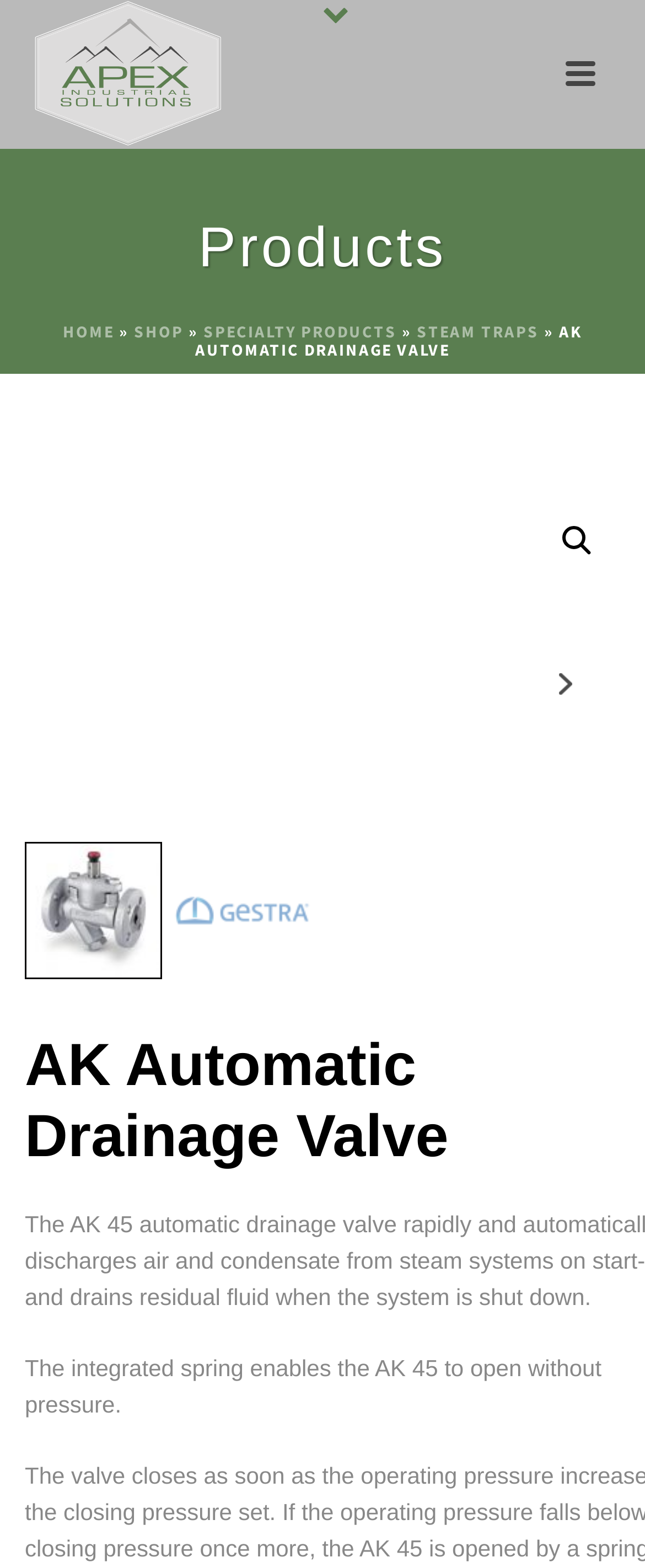Based on the element description Home, identify the bounding box of the UI element in the given webpage screenshot. The coordinates should be in the format (top-left x, top-left y, bottom-right x, bottom-right y) and must be between 0 and 1.

[0.097, 0.204, 0.177, 0.219]